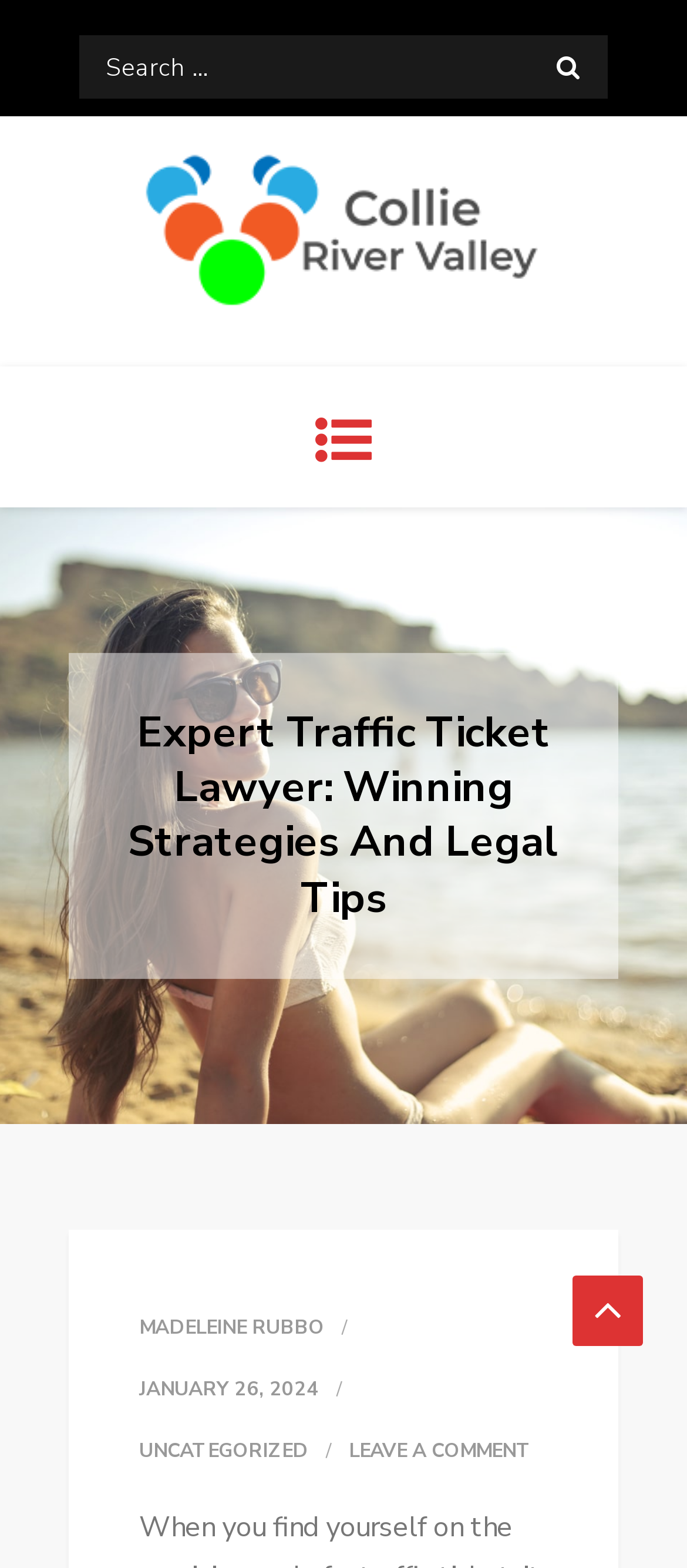Given the element description Uncategorized, specify the bounding box coordinates of the corresponding UI element in the format (top-left x, top-left y, bottom-right x, bottom-right y). All values must be between 0 and 1.

[0.203, 0.91, 0.449, 0.942]